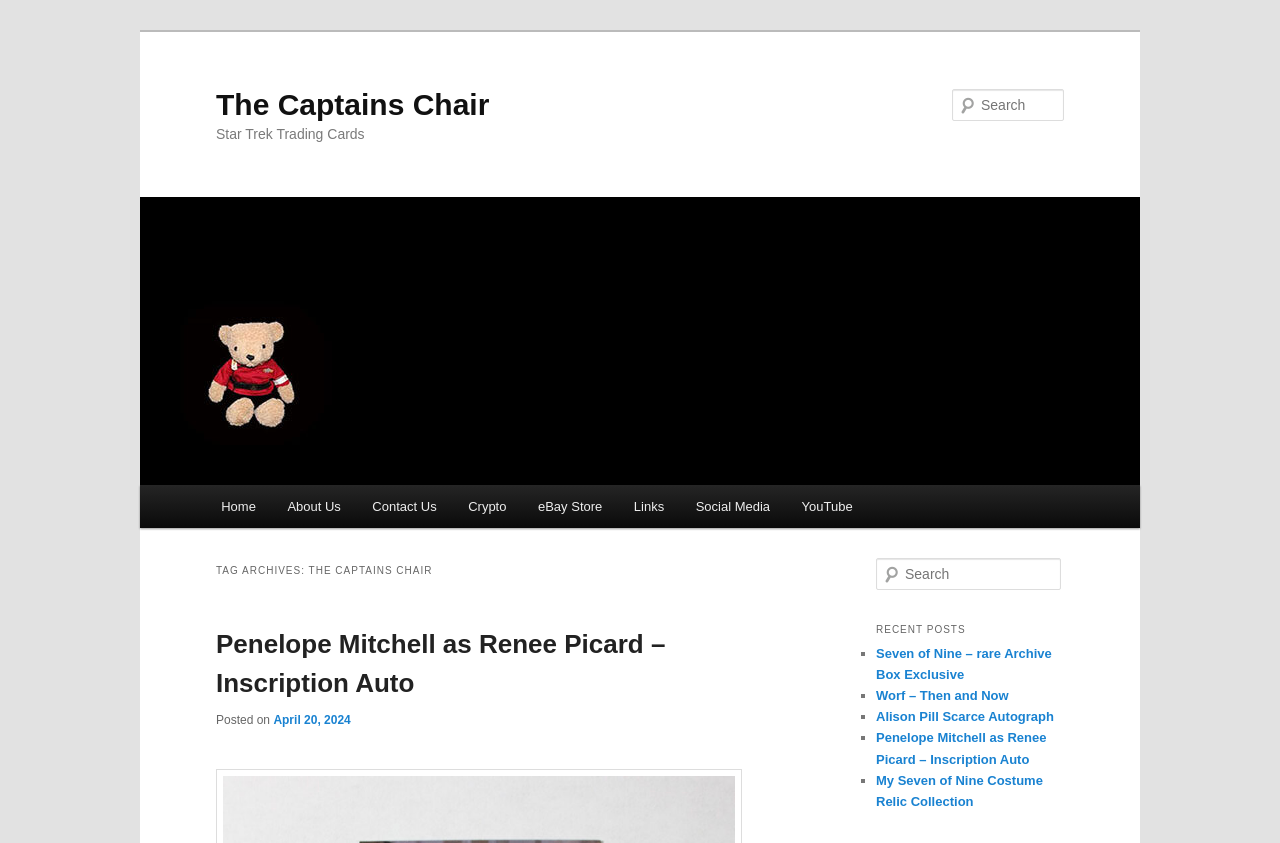Specify the bounding box coordinates of the area that needs to be clicked to achieve the following instruction: "Search for something".

[0.744, 0.106, 0.831, 0.144]